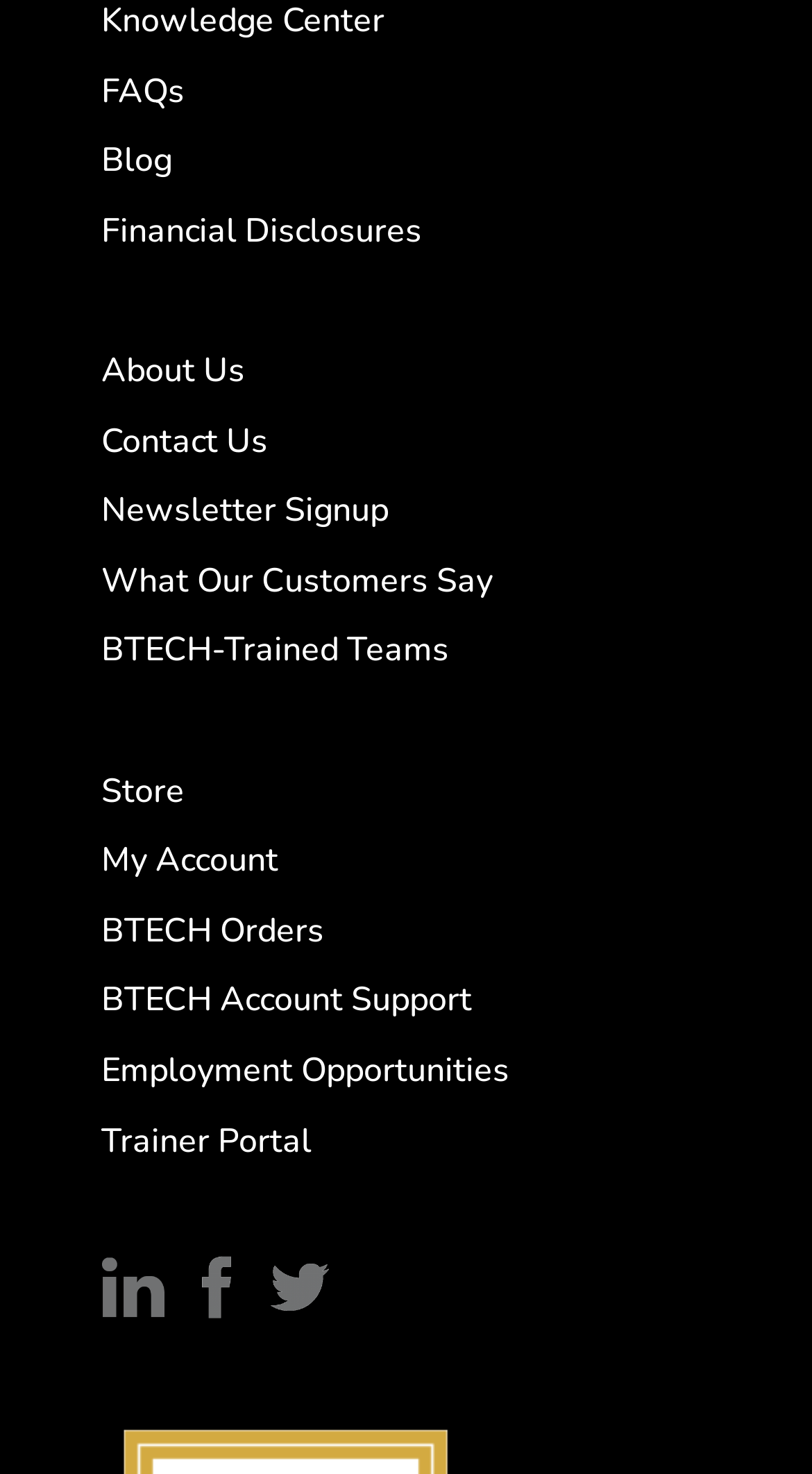Respond to the following question using a concise word or phrase: 
What is the second link in the top navigation menu?

Blog